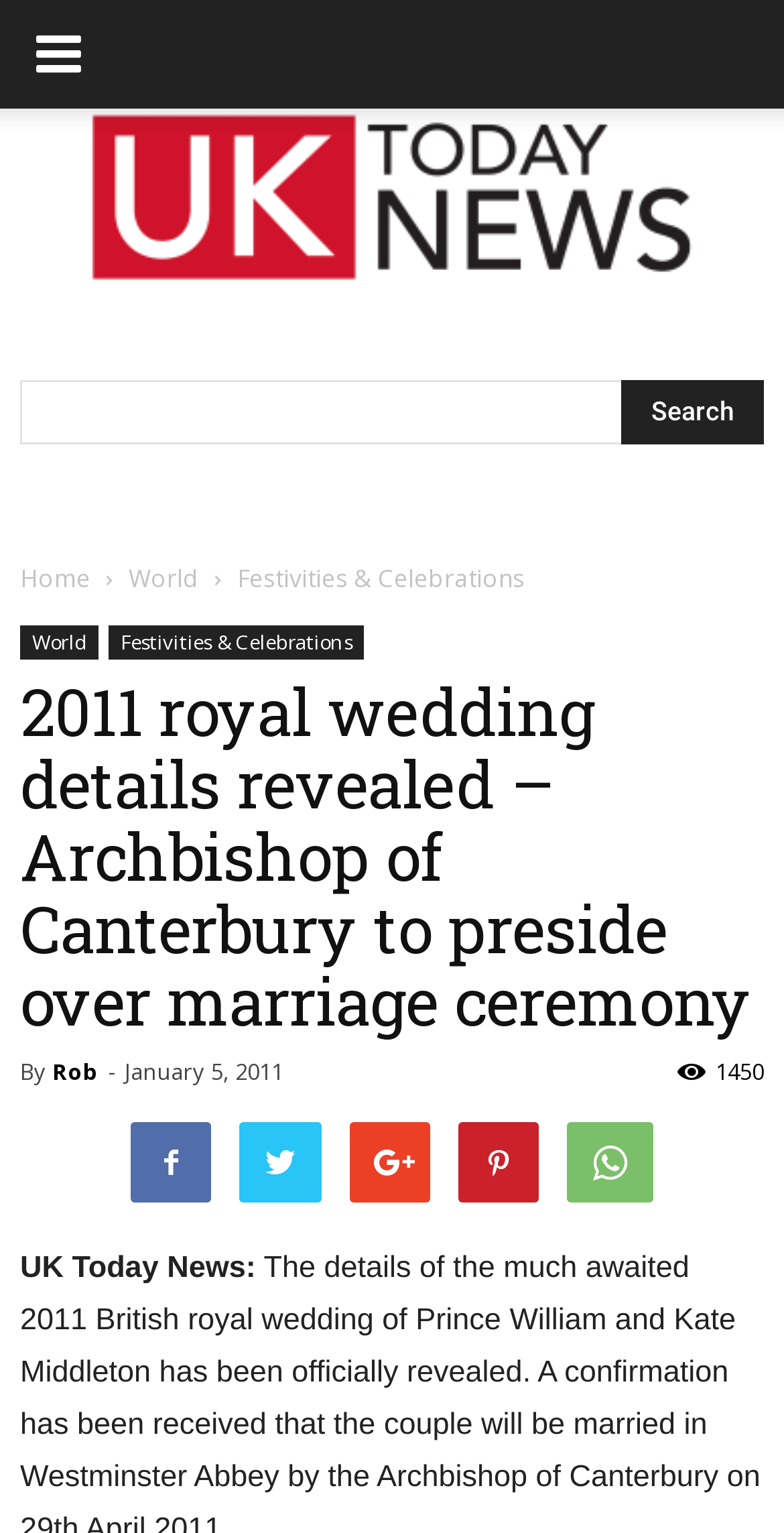Summarize the webpage with intricate details.

The webpage is about the 2011 British royal wedding of Prince William and Kate Middleton. At the top left corner, there is a link with a search icon, followed by a search bar and a "Search" button. Below this, there are three links: "Home", "World", and "Festivities & Celebrations". The "Festivities & Celebrations" link has a dropdown menu with two links: "World" and "Festivities & Celebrations".

The main content of the webpage is a news article with a heading that reads "2011 royal wedding details revealed – Archbishop of Canterbury to preside over marriage ceremony". Below the heading, there is a byline that reads "By Rob" followed by the date "January 5, 2011". The article has a view count of 1450, which is displayed at the bottom right corner.

On the right side of the article, there are five social media links represented by icons. At the top of the webpage, there is a link to "UK Today News" and a link with a bell icon. The webpage has a simple layout with a focus on the news article.